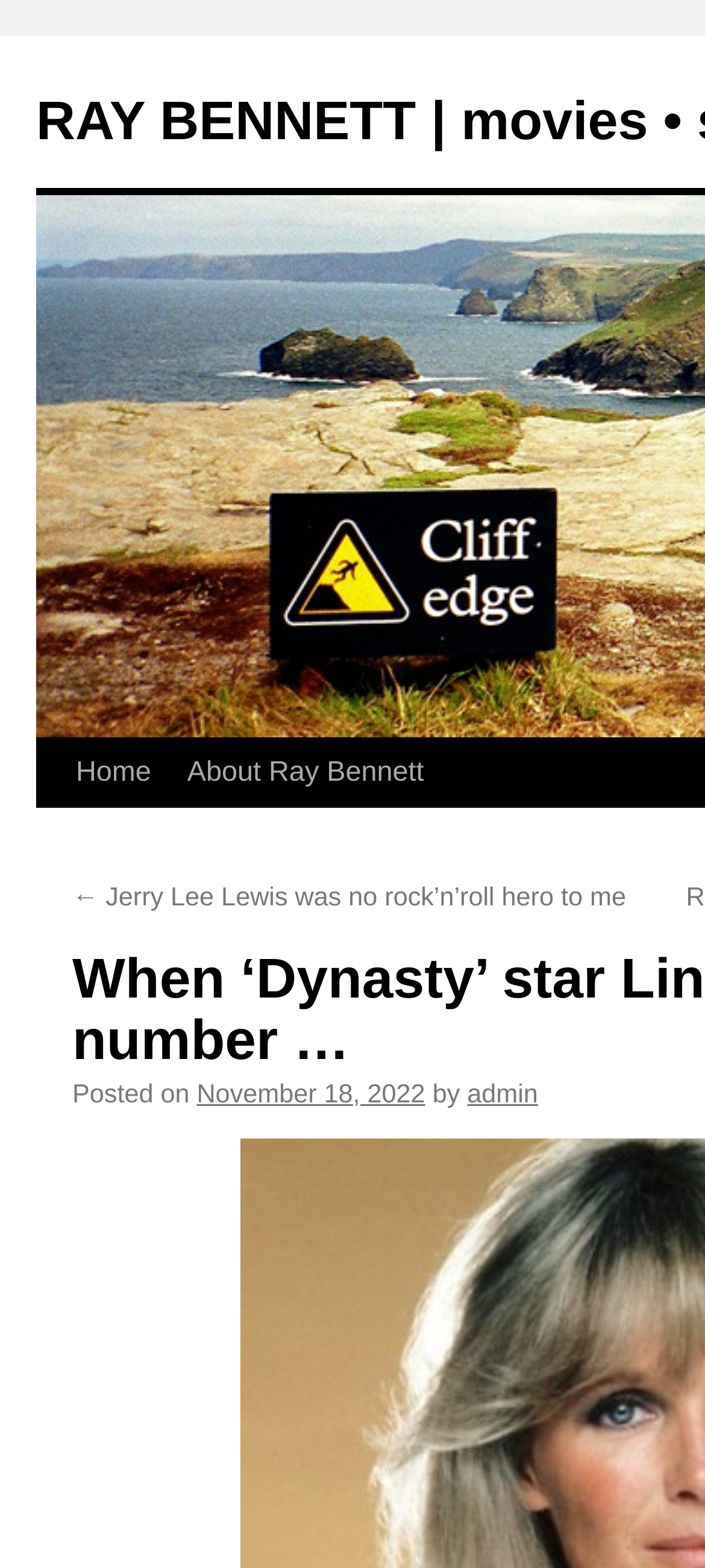Provide a brief response to the question using a single word or phrase: 
How many links are in the top navigation bar?

3